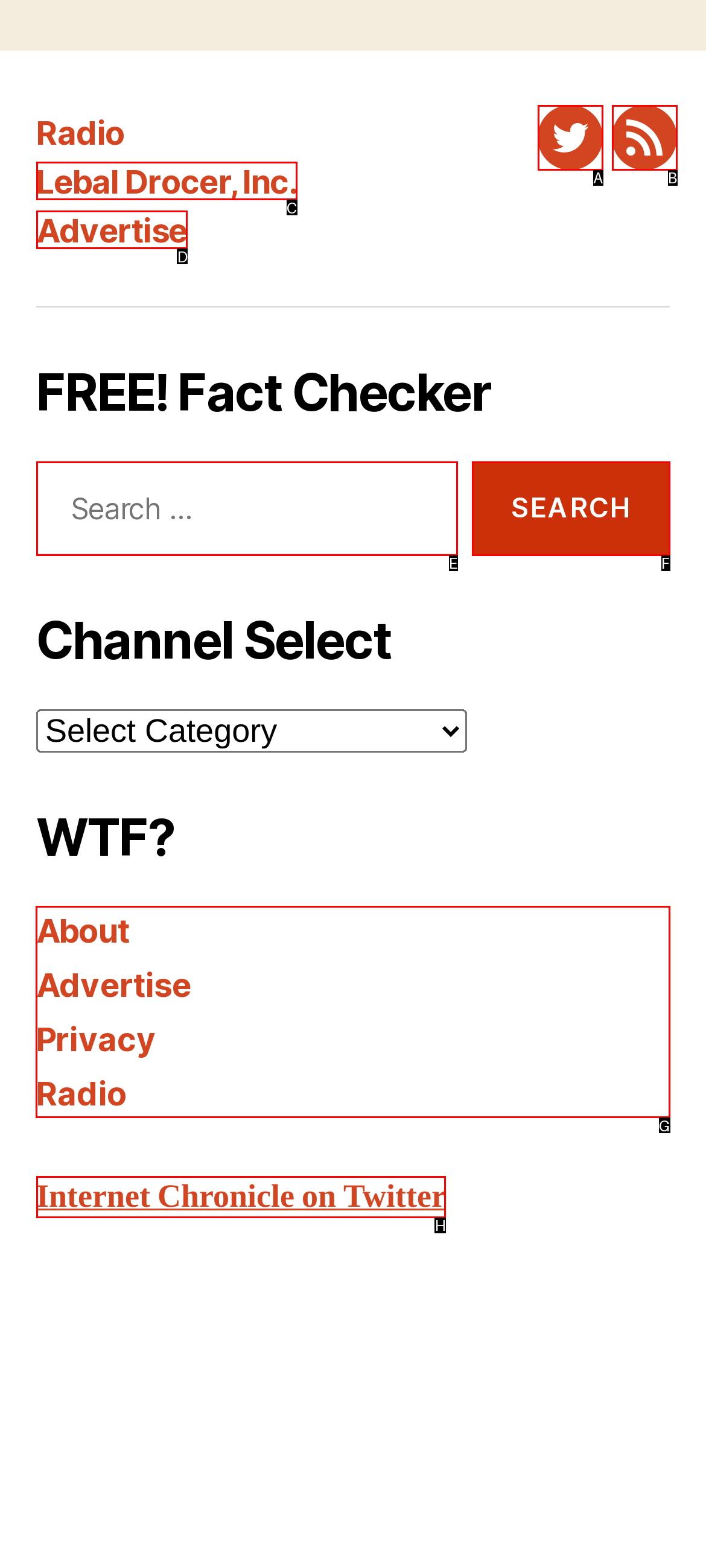Tell me which one HTML element I should click to complete the following instruction: Check the WTF section
Answer with the option's letter from the given choices directly.

G